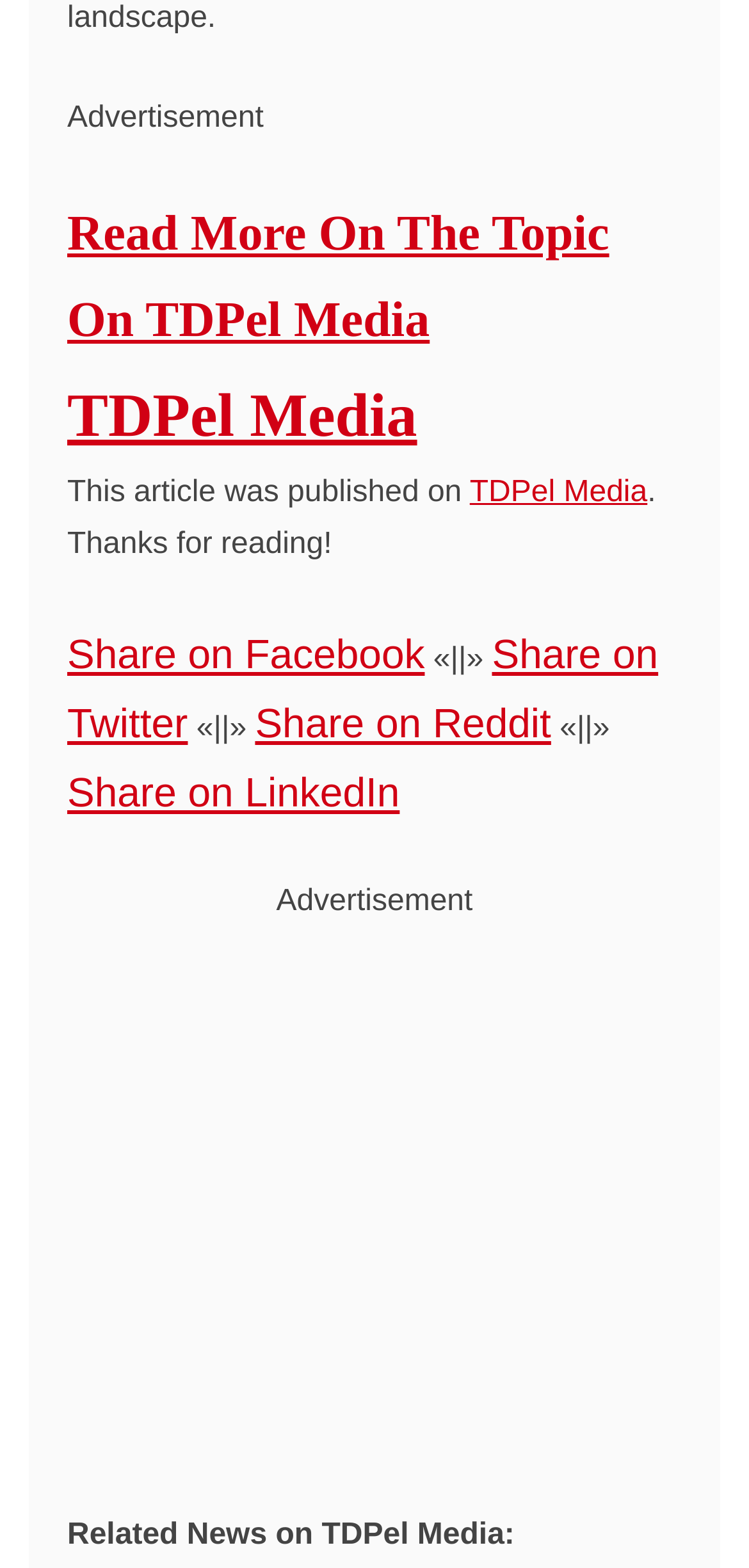Determine the bounding box coordinates of the element that should be clicked to execute the following command: "Read more on the topic".

[0.09, 0.132, 0.813, 0.221]